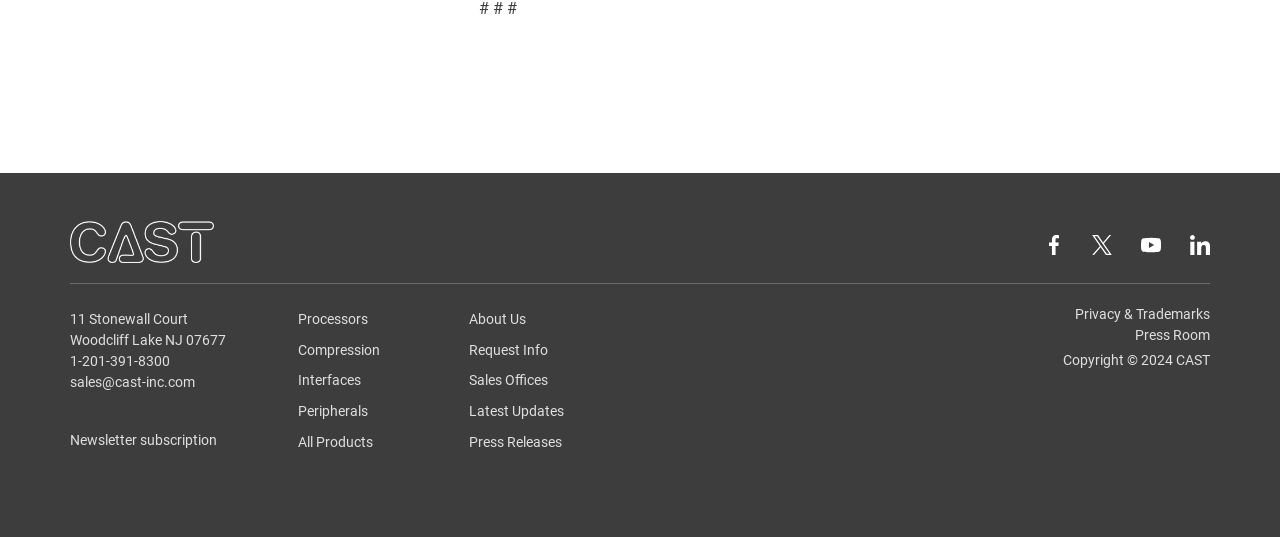What is the company's address?
By examining the image, provide a one-word or phrase answer.

11 Stonewall Court, Woodcliff Lake NJ 07677